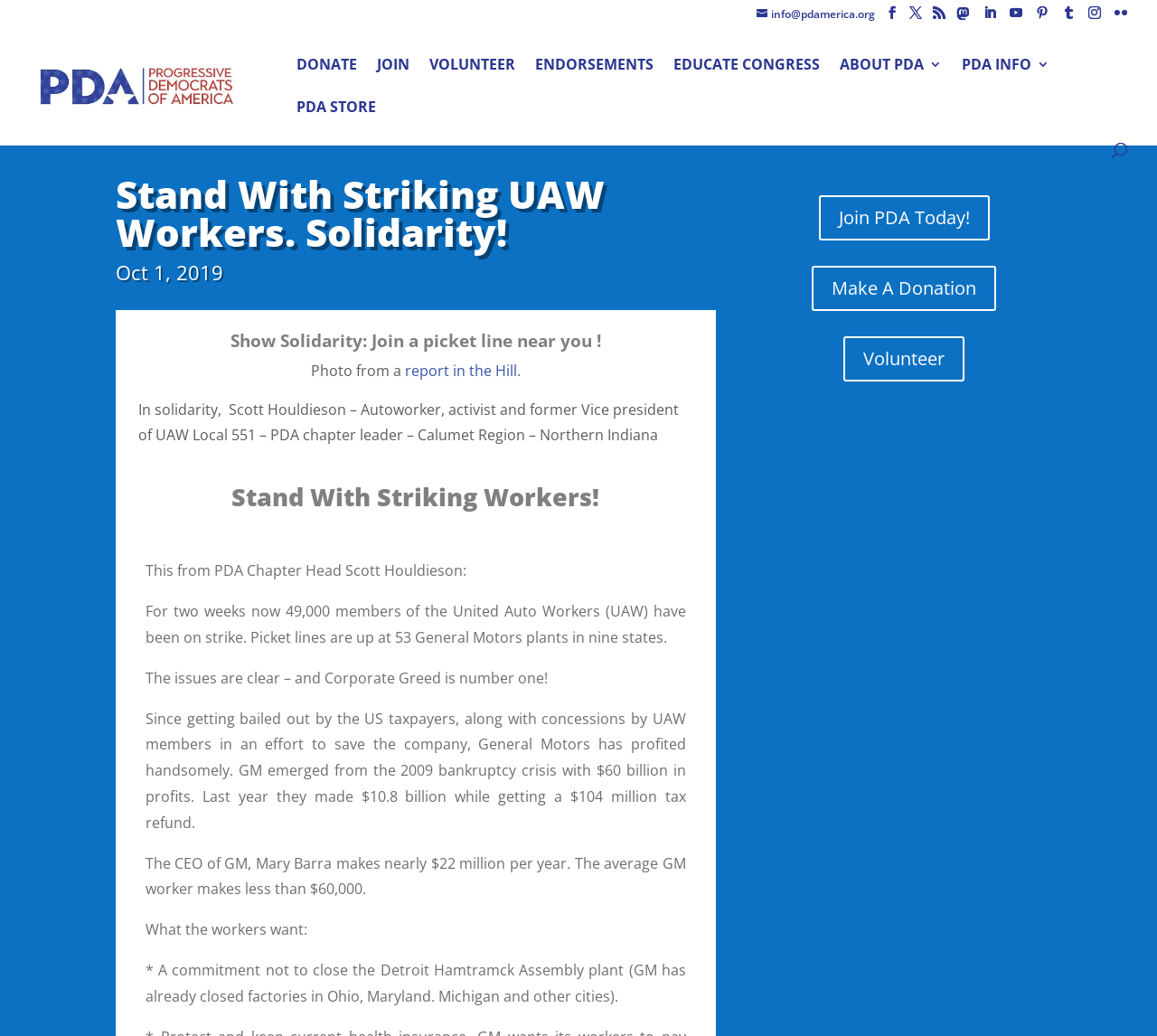How much does the average GM worker make per year?
Based on the image, provide a one-word or brief-phrase response.

less than $60,000